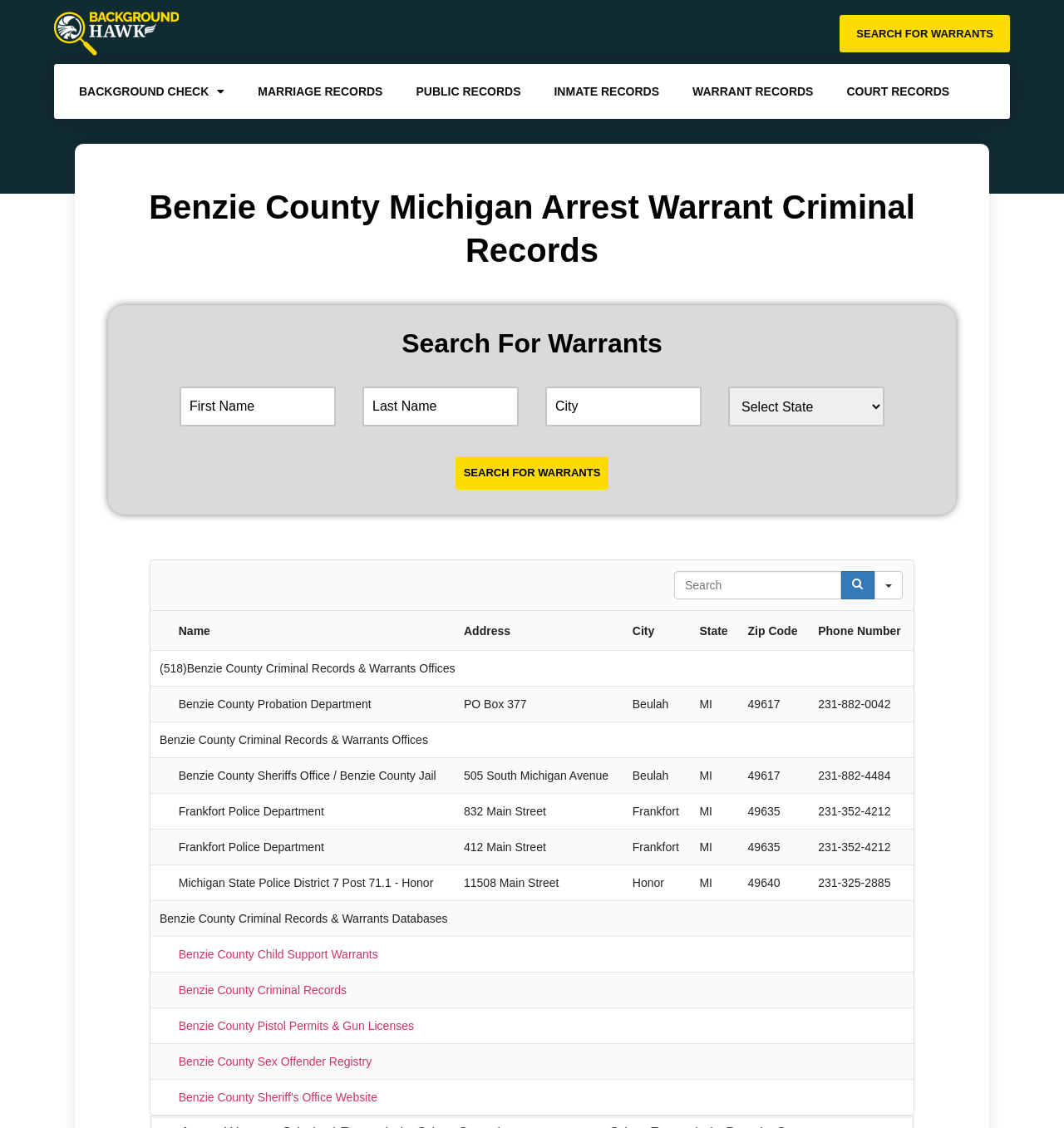Determine the bounding box coordinates of the region that needs to be clicked to achieve the task: "Explore the GitHub repository".

None